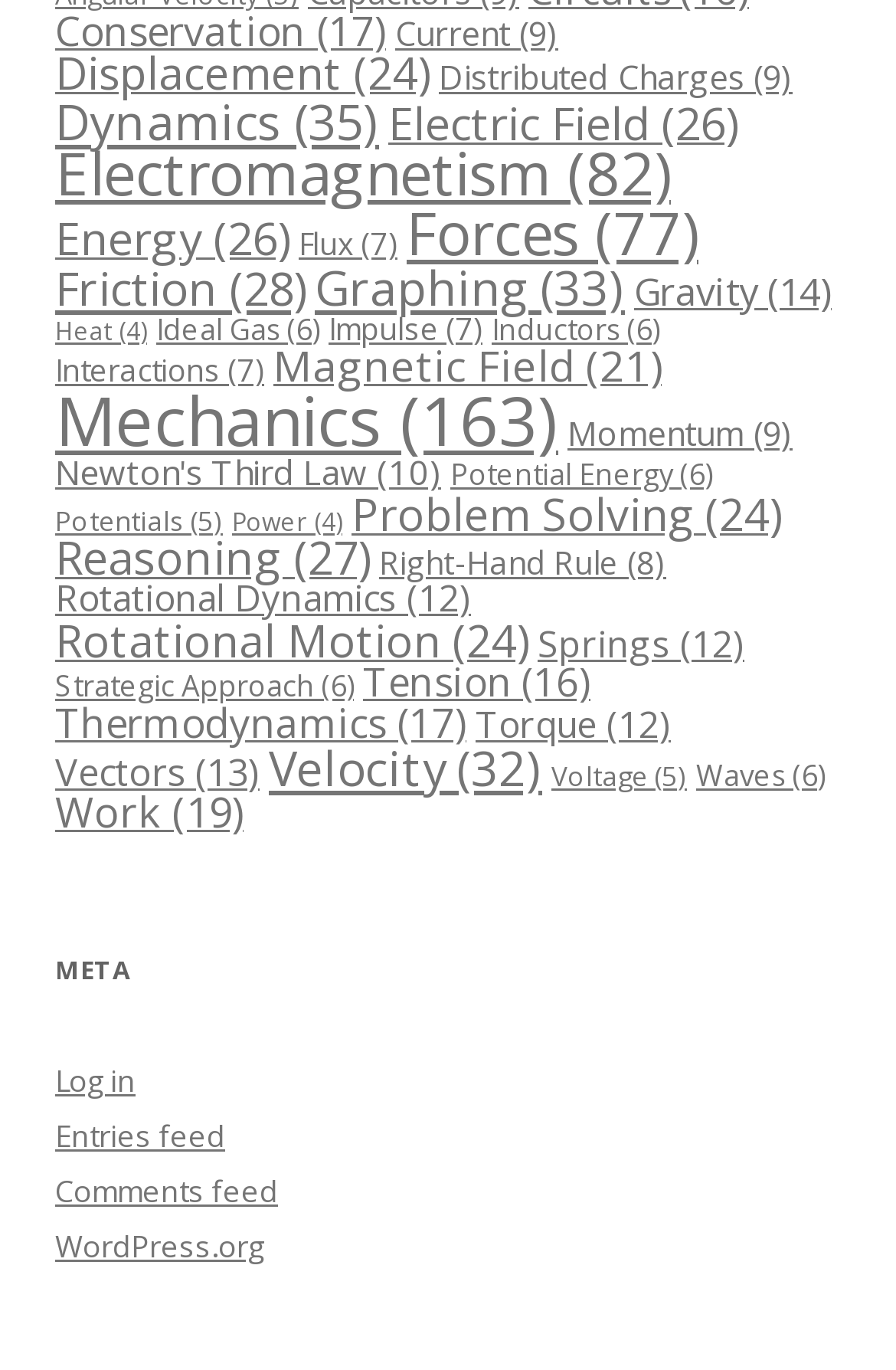Provide a one-word or brief phrase answer to the question:
How many links are on this webpage?

28